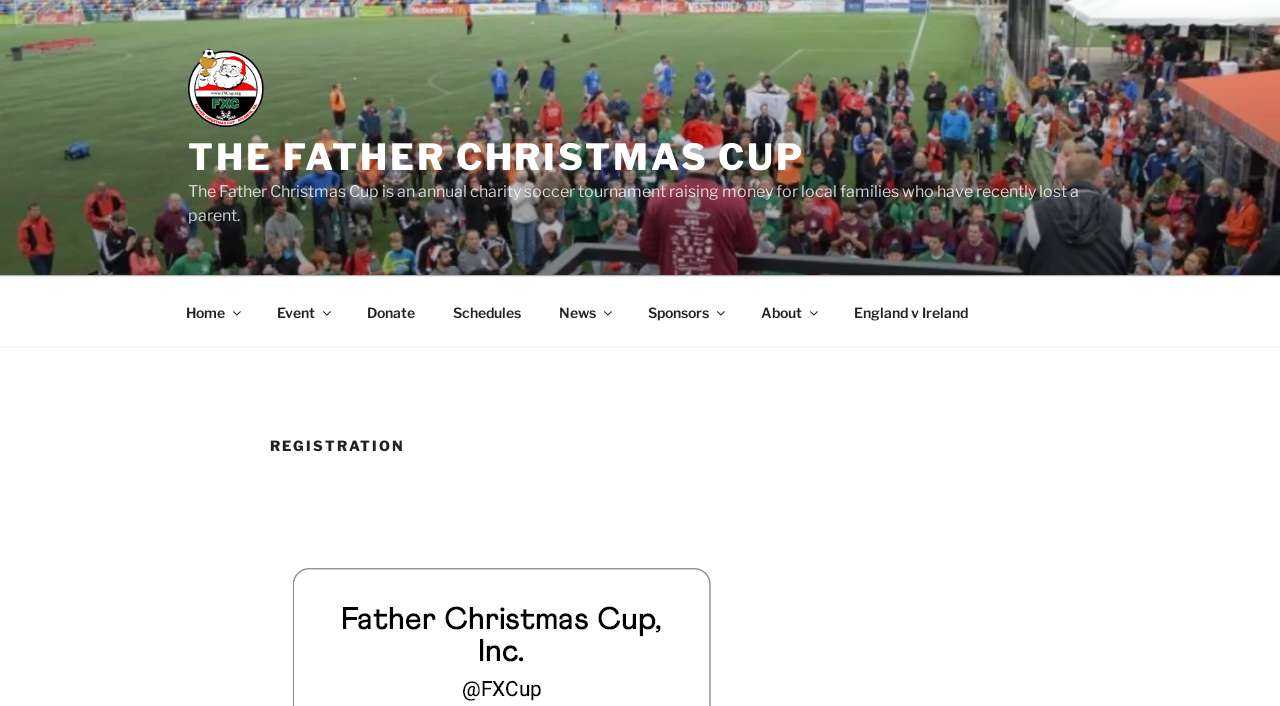Please specify the bounding box coordinates of the clickable region necessary for completing the following instruction: "Donate to support local families". The coordinates must consist of four float numbers between 0 and 1, i.e., [left, top, right, bottom].

[0.273, 0.407, 0.338, 0.477]